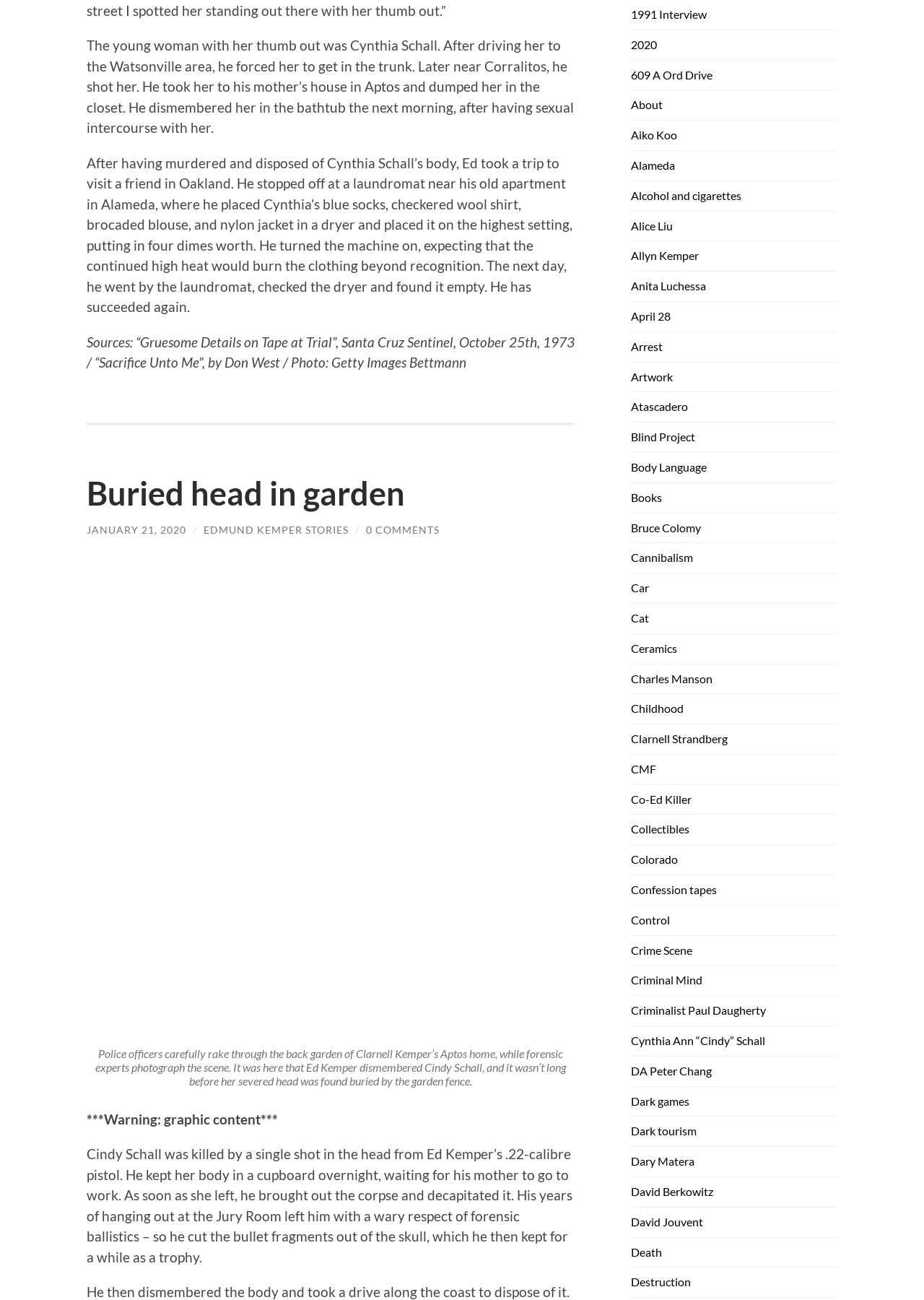Determine the bounding box coordinates of the clickable region to execute the instruction: "Click on the link to read about Edmund Kemper stories". The coordinates should be four float numbers between 0 and 1, denoted as [left, top, right, bottom].

[0.22, 0.403, 0.377, 0.412]